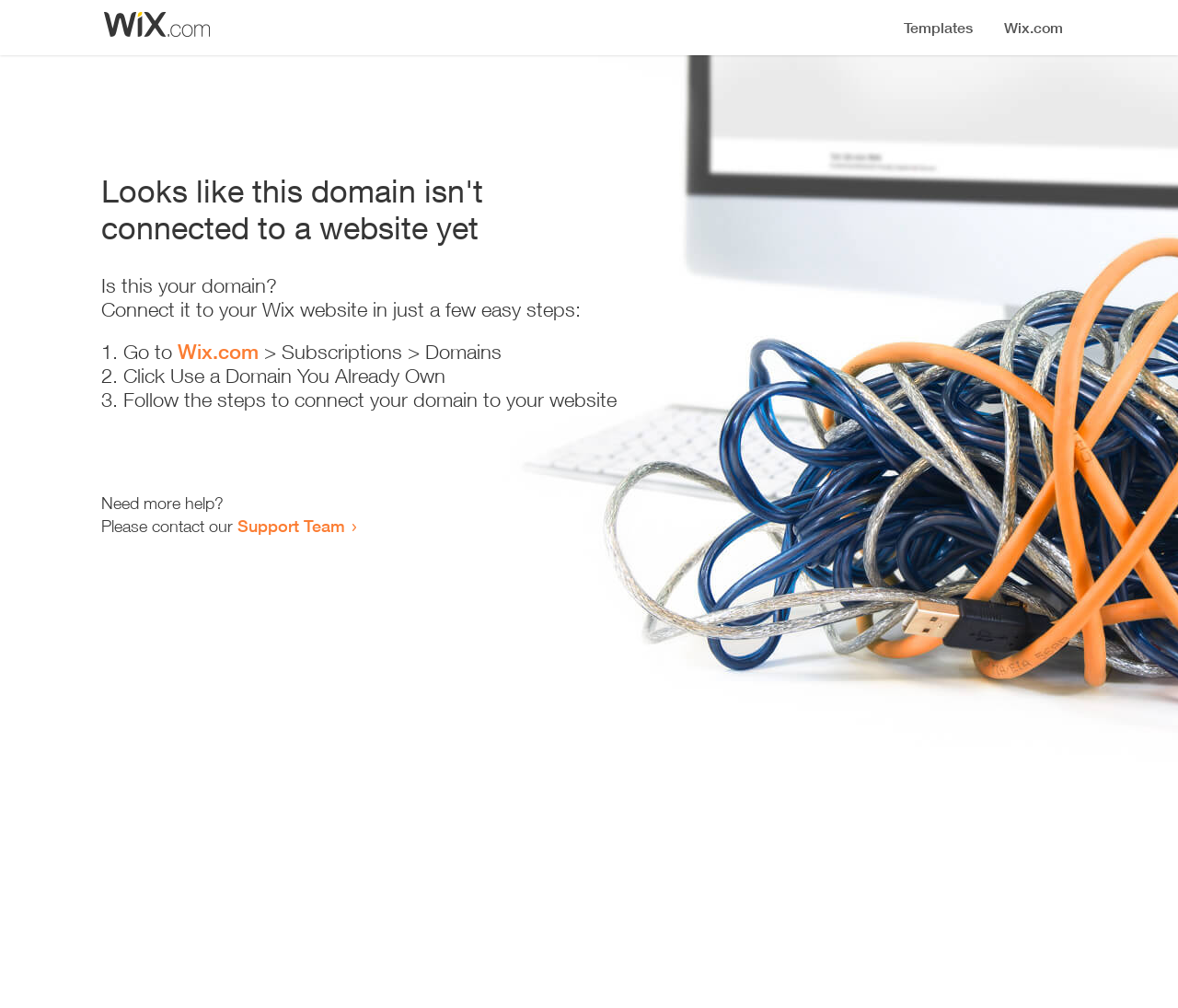Generate the text content of the main heading of the webpage.

Looks like this domain isn't
connected to a website yet